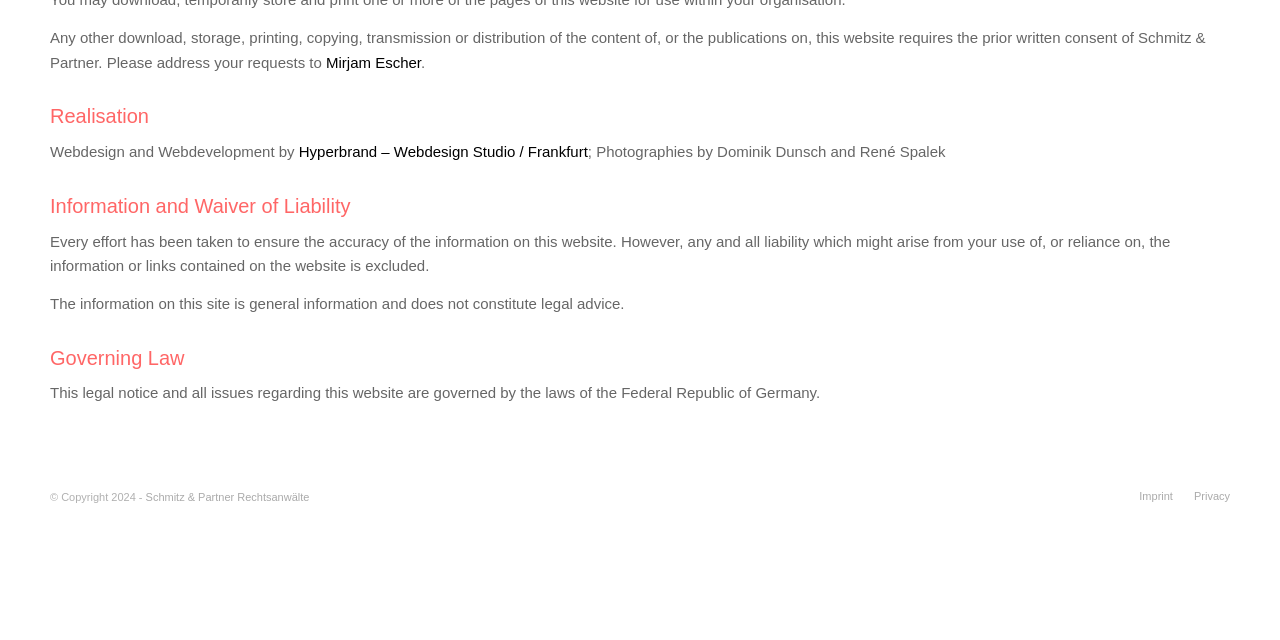Identify the bounding box coordinates for the UI element described as: "Privacy". The coordinates should be provided as four floats between 0 and 1: [left, top, right, bottom].

[0.933, 0.765, 0.961, 0.784]